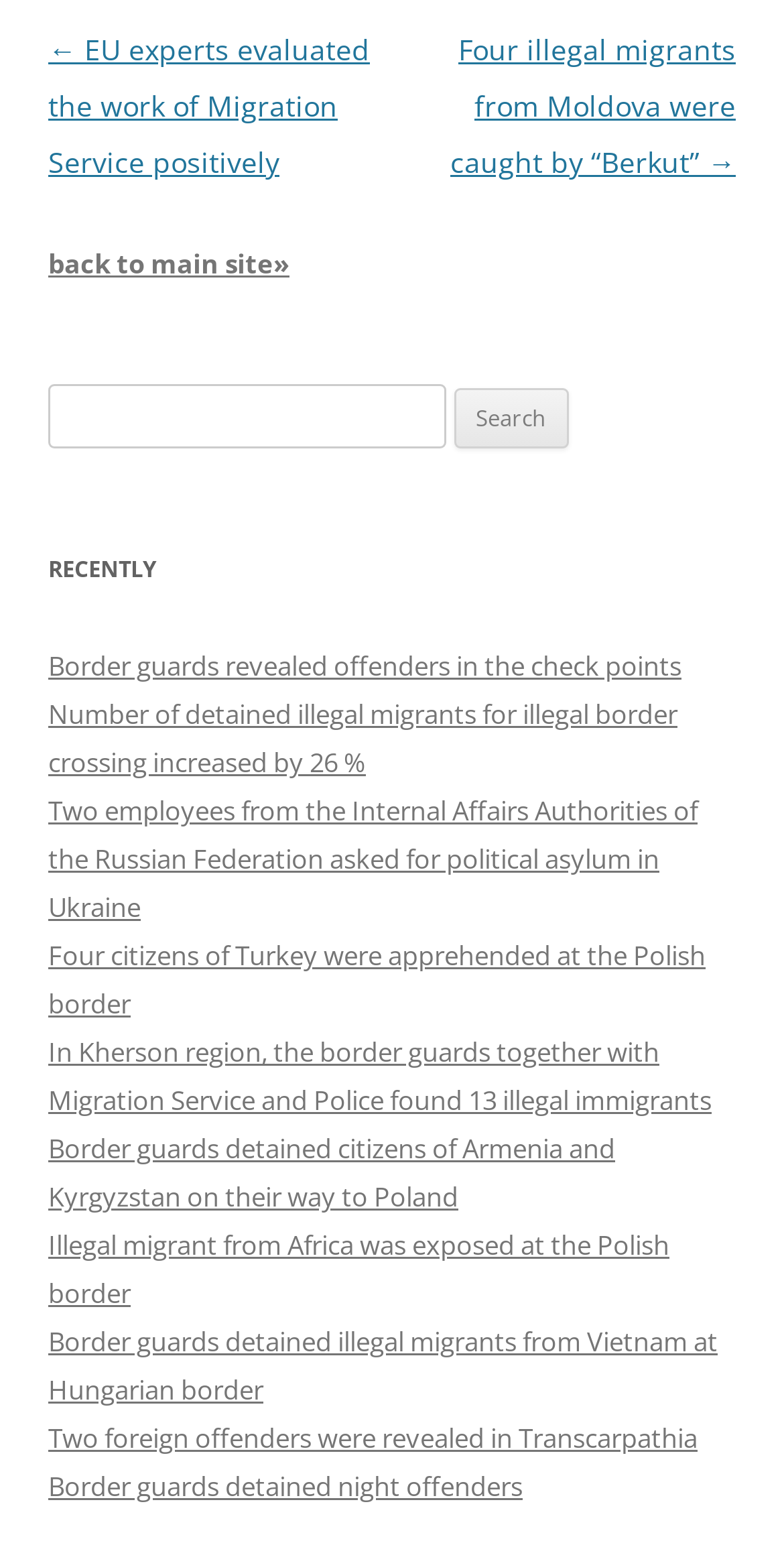What is the topic of the news articles on this webpage?
Look at the image and answer with only one word or phrase.

Border control and migration